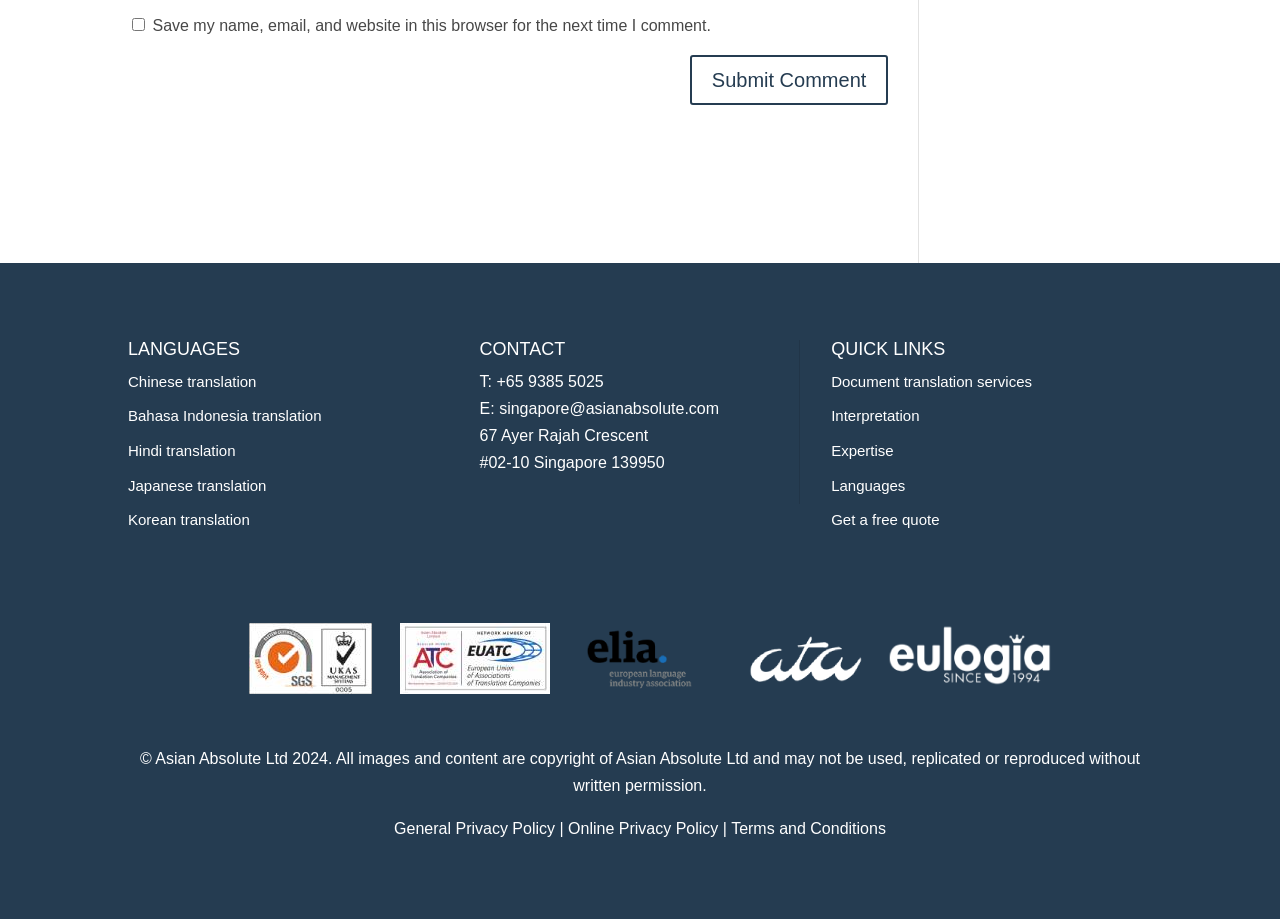Using the details in the image, give a detailed response to the question below:
What is the company's phone number?

The company's phone number can be found in the CONTACT section, which is located in the middle of the webpage. The phone number is listed as 'T: +65 9385 5025'.